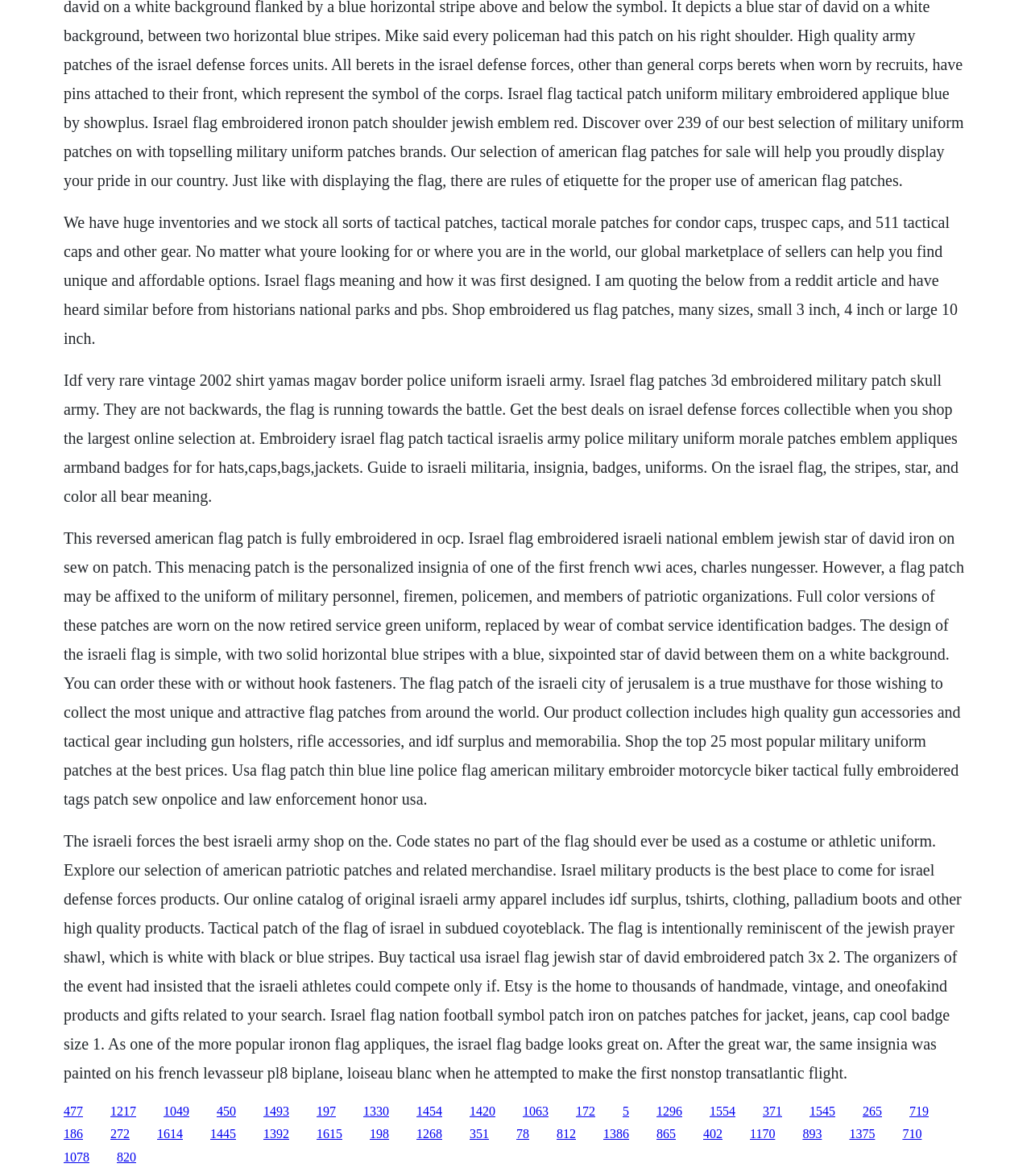What is the purpose of the Israel flag patch?
By examining the image, provide a one-word or phrase answer.

For military personnel and patriotic organizations